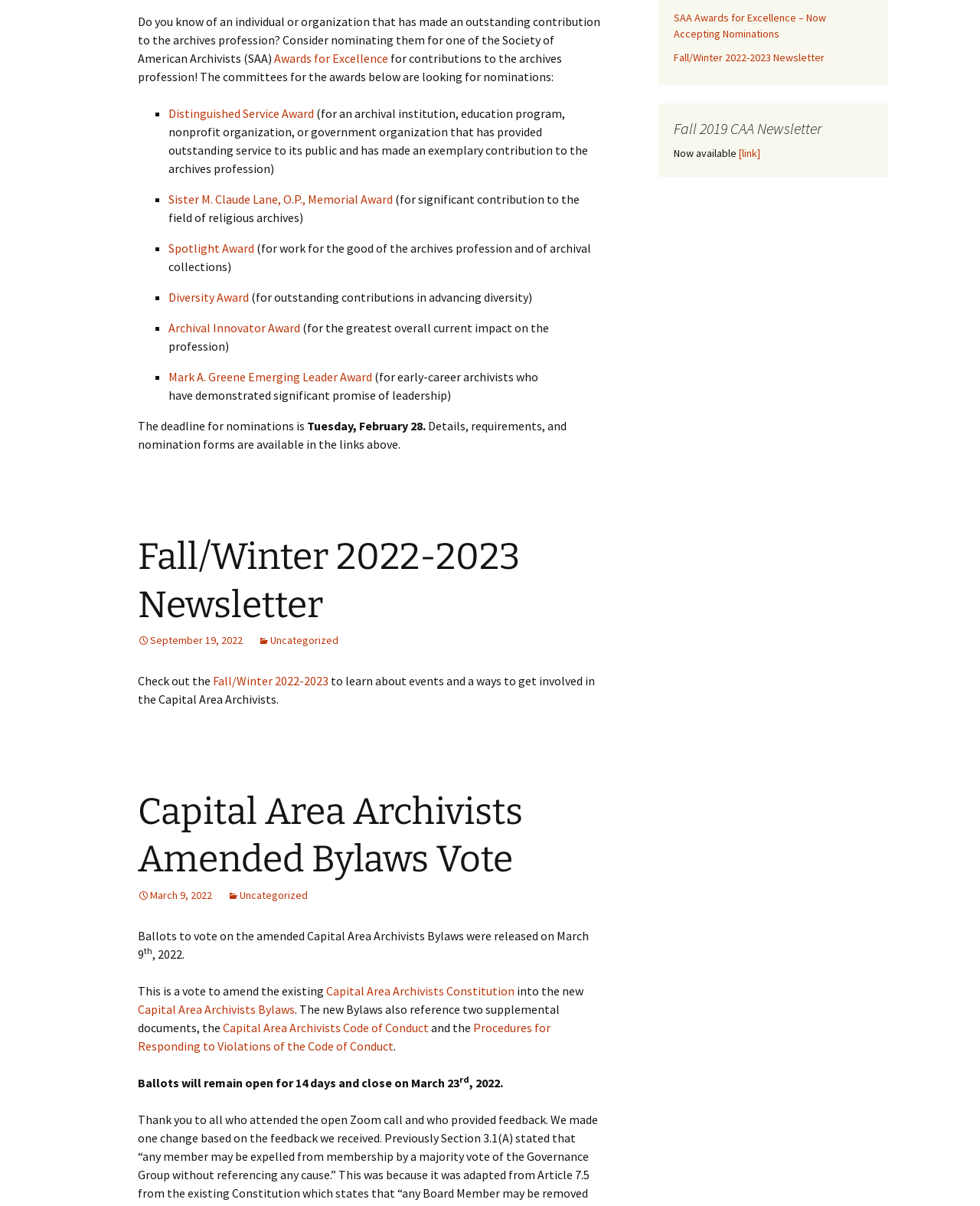Identify the bounding box for the element characterized by the following description: "Capital Area Archivists Bylaws".

[0.141, 0.83, 0.301, 0.843]